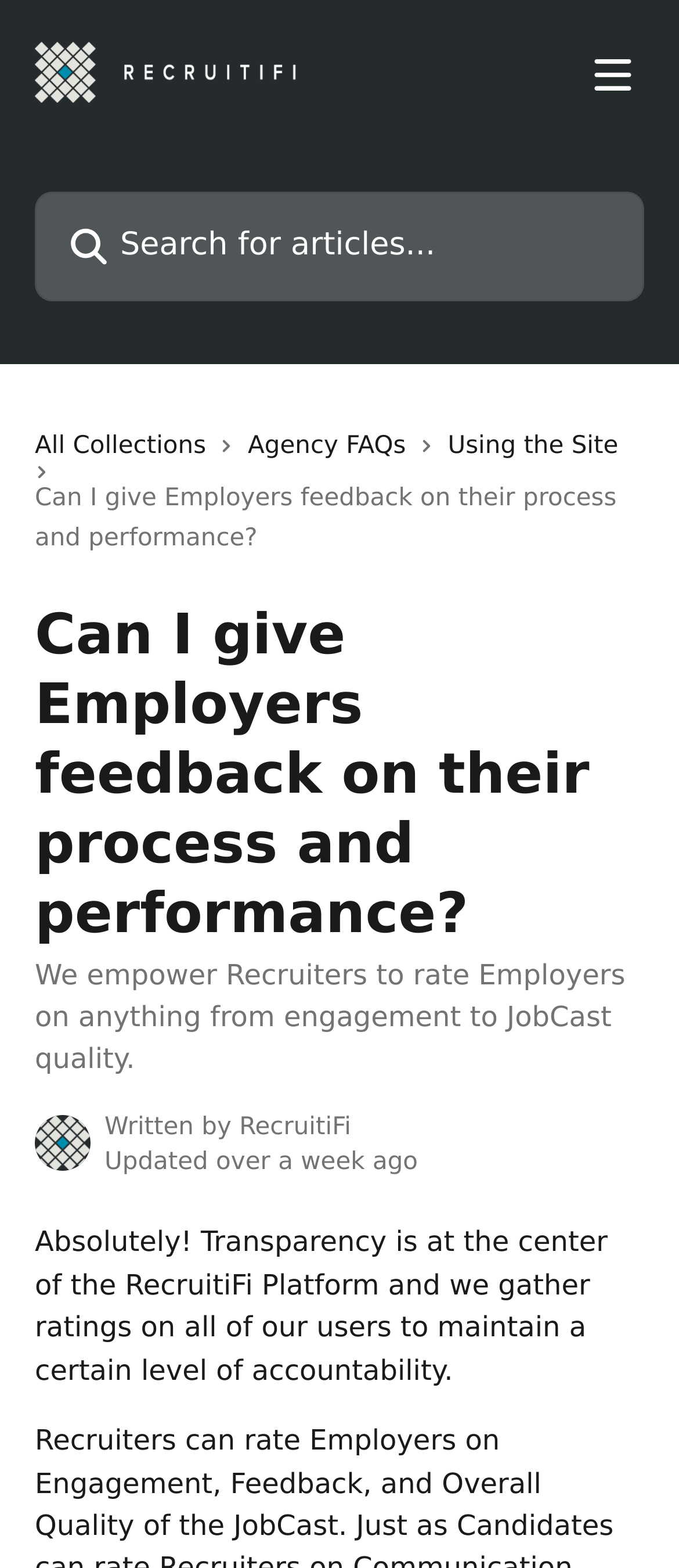Please determine the bounding box coordinates for the UI element described here. Use the format (top-left x, top-left y, bottom-right x, bottom-right y) with values bounded between 0 and 1: alt="RecruitiFi Help Center"

[0.051, 0.027, 0.442, 0.066]